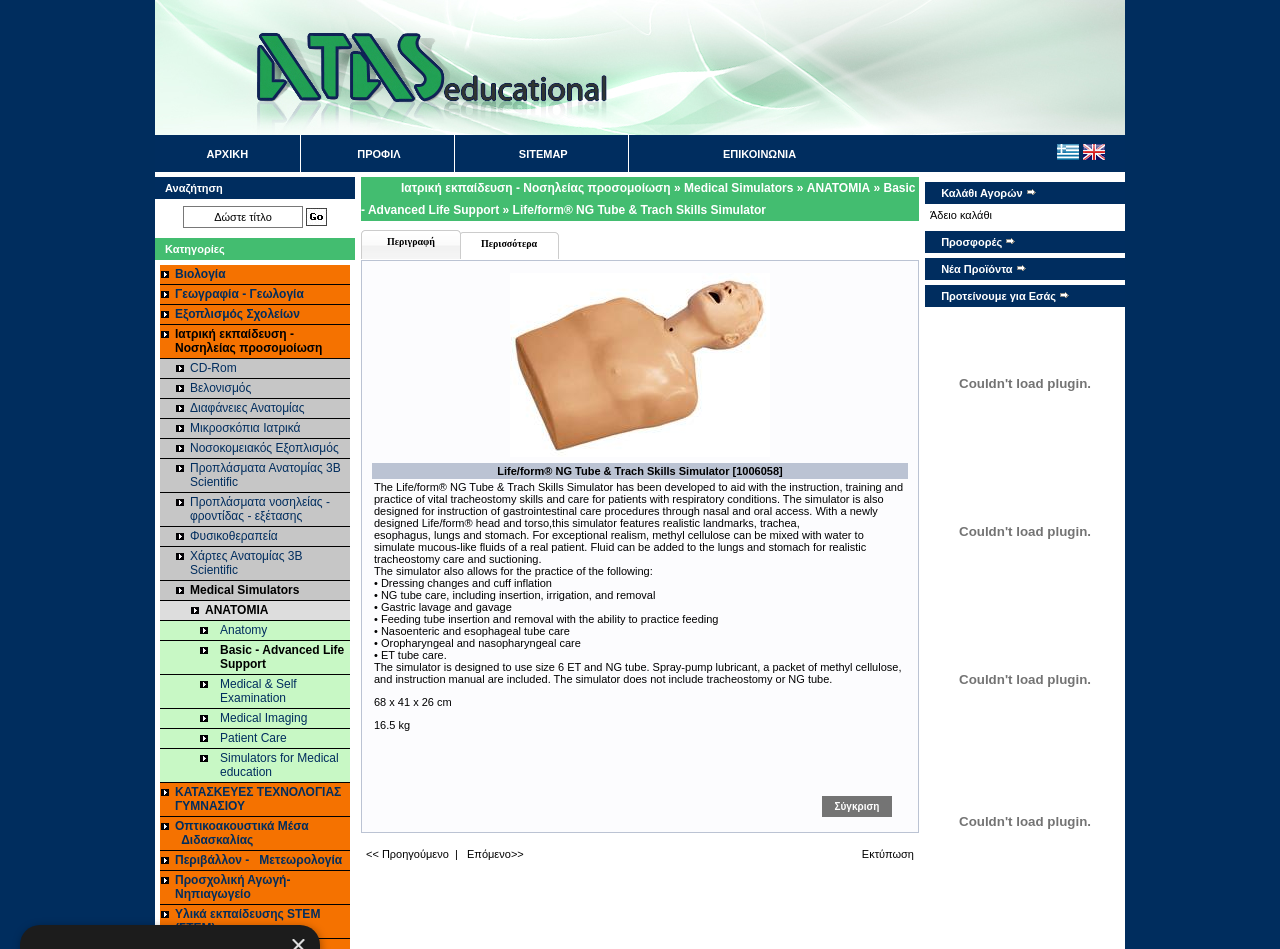Elaborate on the information and visuals displayed on the webpage.

This webpage is about the Life/form NG Tube & Trach Skills Simulator, a medical education tool. At the top left corner, there is a logo of the company, and next to it, there is a top navigation menu with links to various sections of the website, including "ΑΡΧΙΚΗ" (Home), "ΠΡΟΦΙΛ" (Profile), "SITEMAP", "ΕΠΙΚΟΙΝΩΝΙΑ" (Contact), and language options "Ελληνικά" (Greek) and "English".

Below the top navigation menu, there is a search bar with a submit button. On the left side of the page, there is a categories section with links to various medical education topics, including "Βιολογία" (Biology), "Γεωγραφία - Γεωλογία" (Geography-Geology), "Εξοπλισμός Σχολείων" (School Equipment), and many others.

The main content of the page is a description of the Life/form NG Tube & Trach Skills Simulator, which is a medical simulator for training in NG tube and trach skills. The description is divided into sections, with headings and links to related topics. There are also images and possibly other multimedia elements, but they are not explicitly described in the accessibility tree.

Overall, the webpage appears to be a product page for a medical education tool, with a focus on providing detailed information about the product and its features.